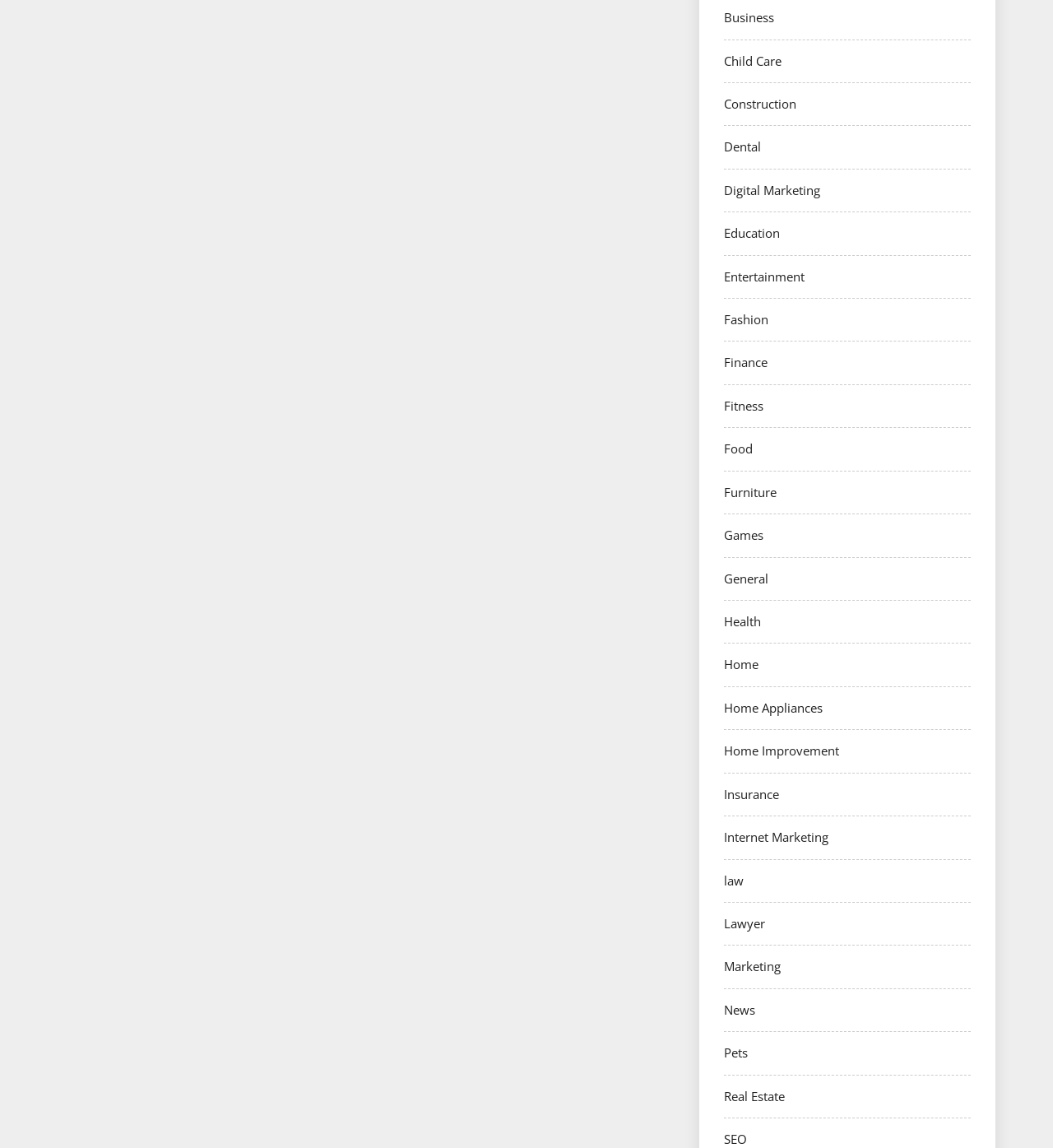Determine the bounding box coordinates of the region I should click to achieve the following instruction: "Click on Business". Ensure the bounding box coordinates are four float numbers between 0 and 1, i.e., [left, top, right, bottom].

[0.688, 0.008, 0.735, 0.022]